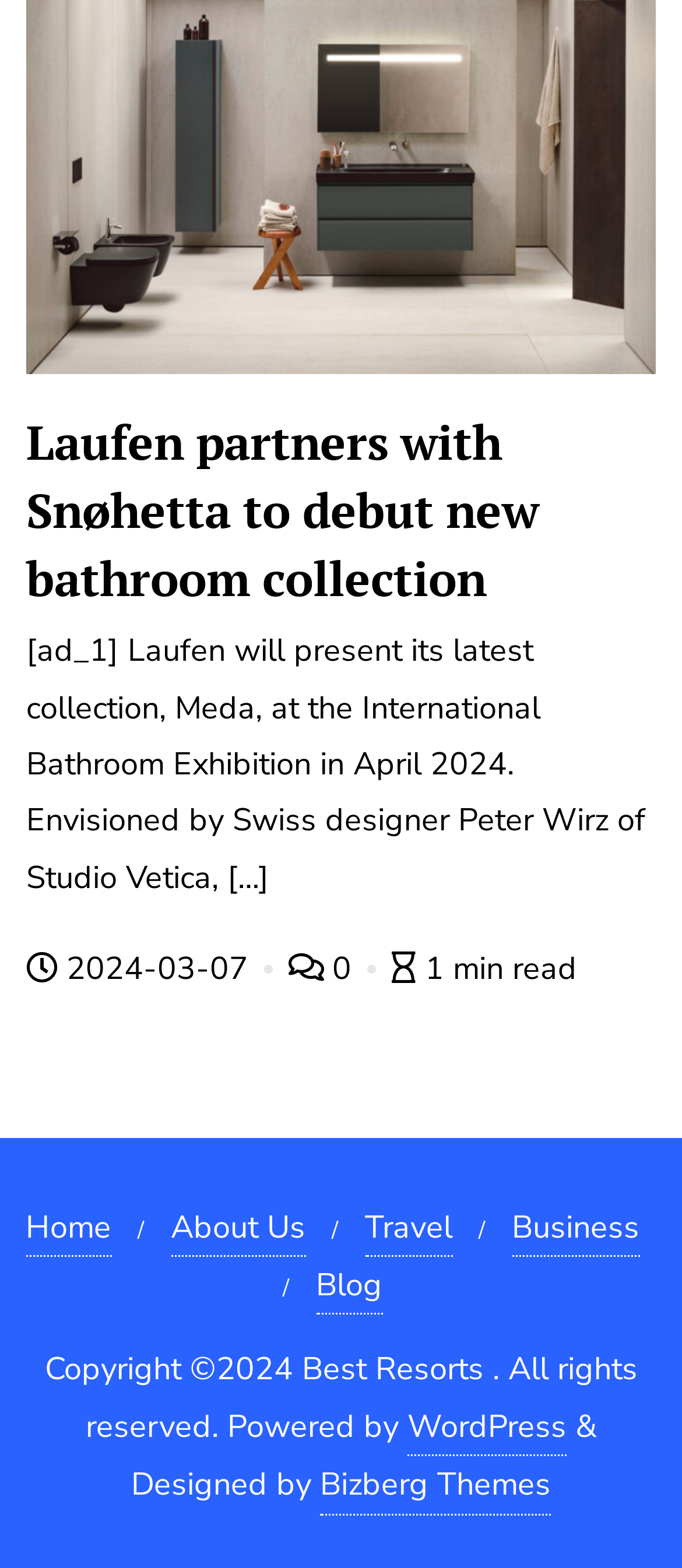Please answer the following question using a single word or phrase: What is the name of the designer who envisioned the Meda collection?

Peter Wirz